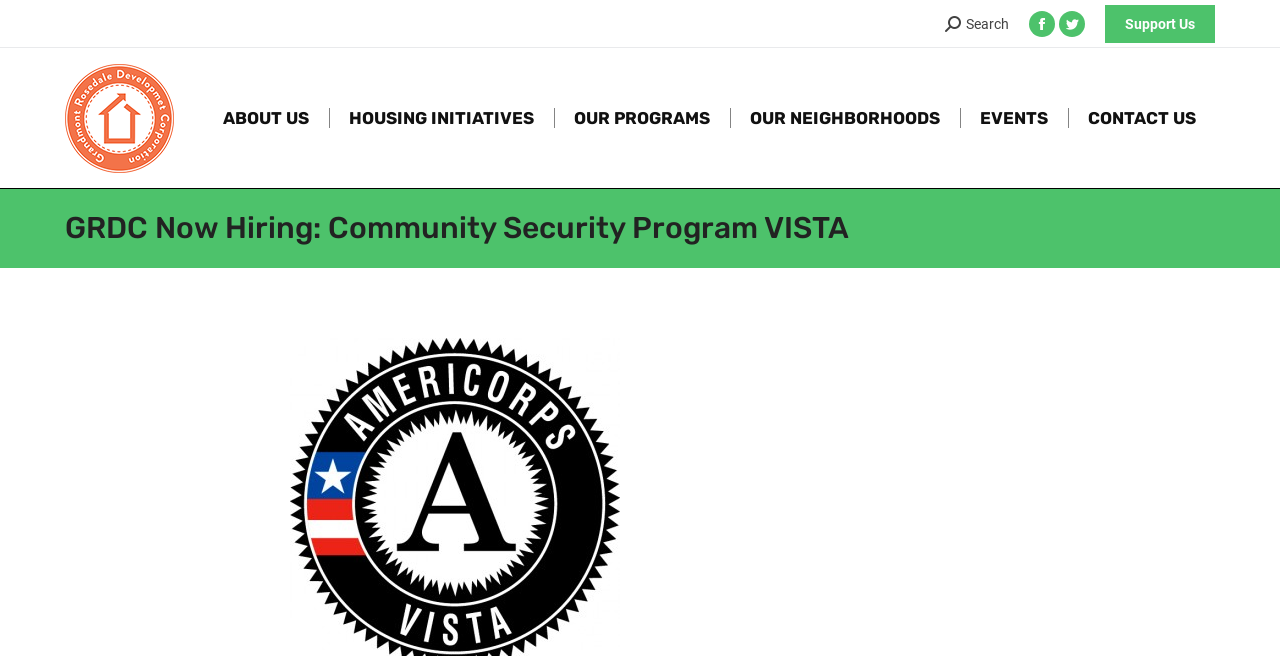What is the job title mentioned in the main heading?
Please respond to the question with as much detail as possible.

I found the job title by looking at the main heading of the webpage, which is 'GRDC Now Hiring: Community Security Program VISTA', and it is likely to be a job posting or announcement.